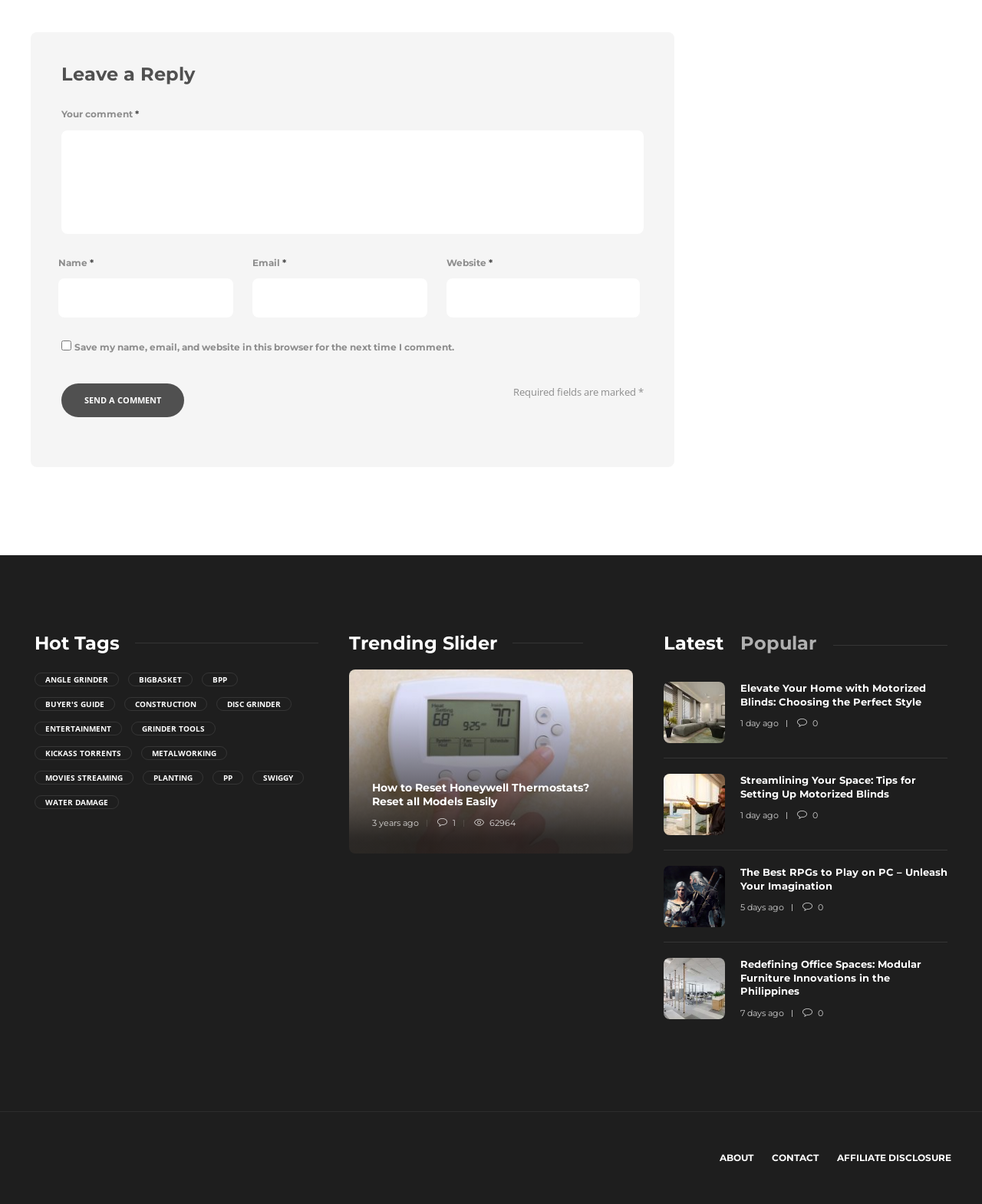Answer the following query with a single word or phrase:
What is the purpose of the text field with 'Name' label?

Input name